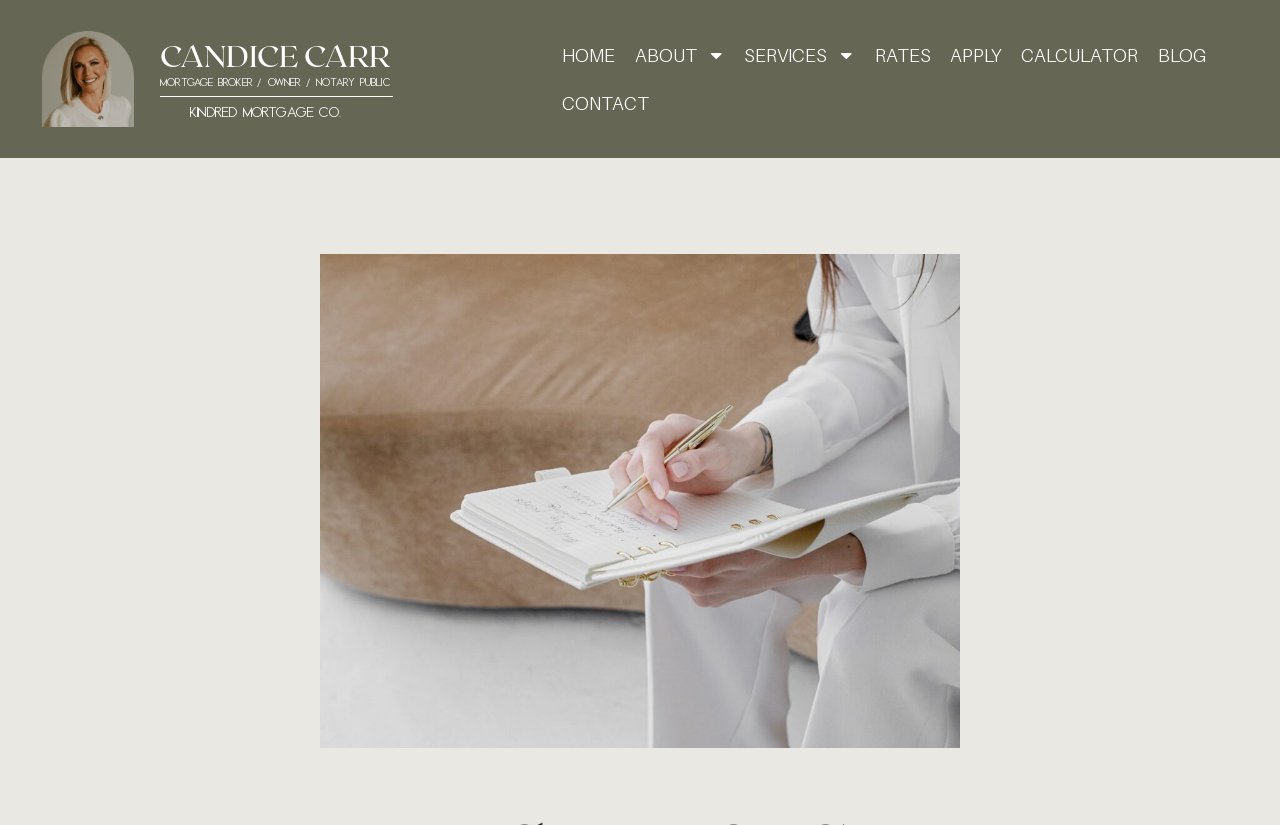Locate the headline of the webpage and generate its content.

New Changes to CMHC’s Underwriting Criteria